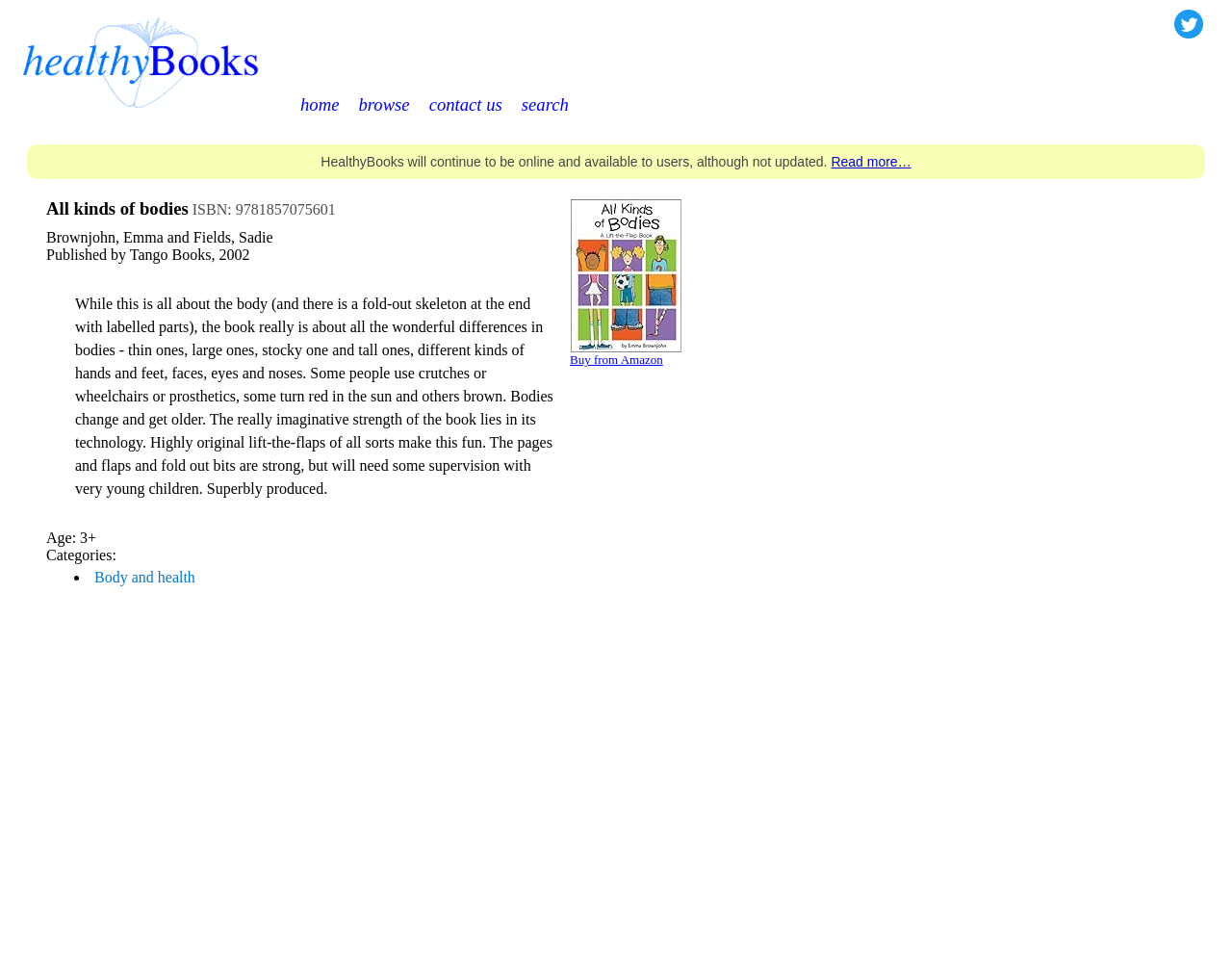What is the title of the book?
Kindly answer the question with as much detail as you can.

The title of the book can be found by looking at the text above the book cover image, which says 'All kinds of bodies'.